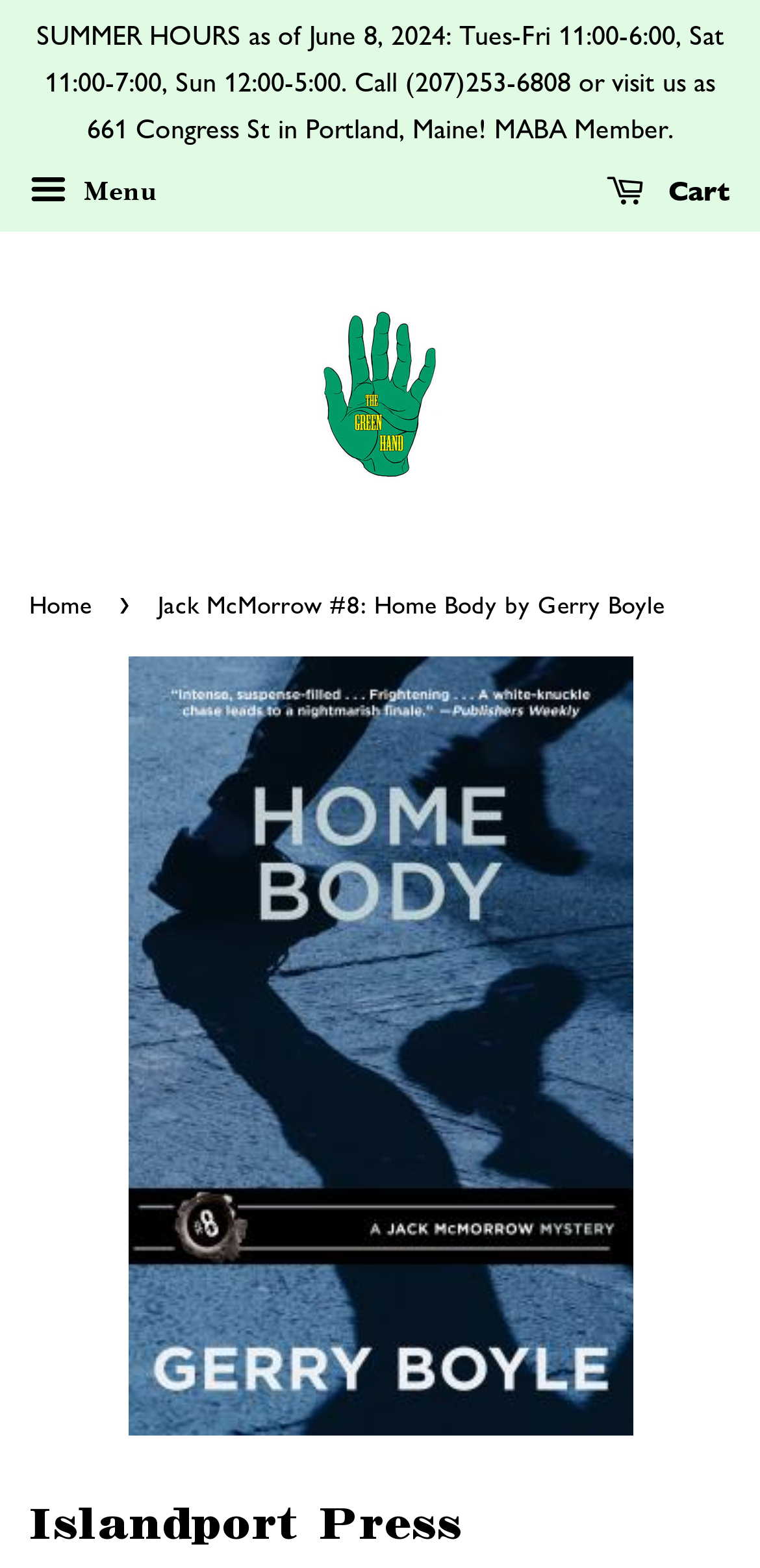How many navigation links are in the breadcrumbs?
Your answer should be a single word or phrase derived from the screenshot.

1